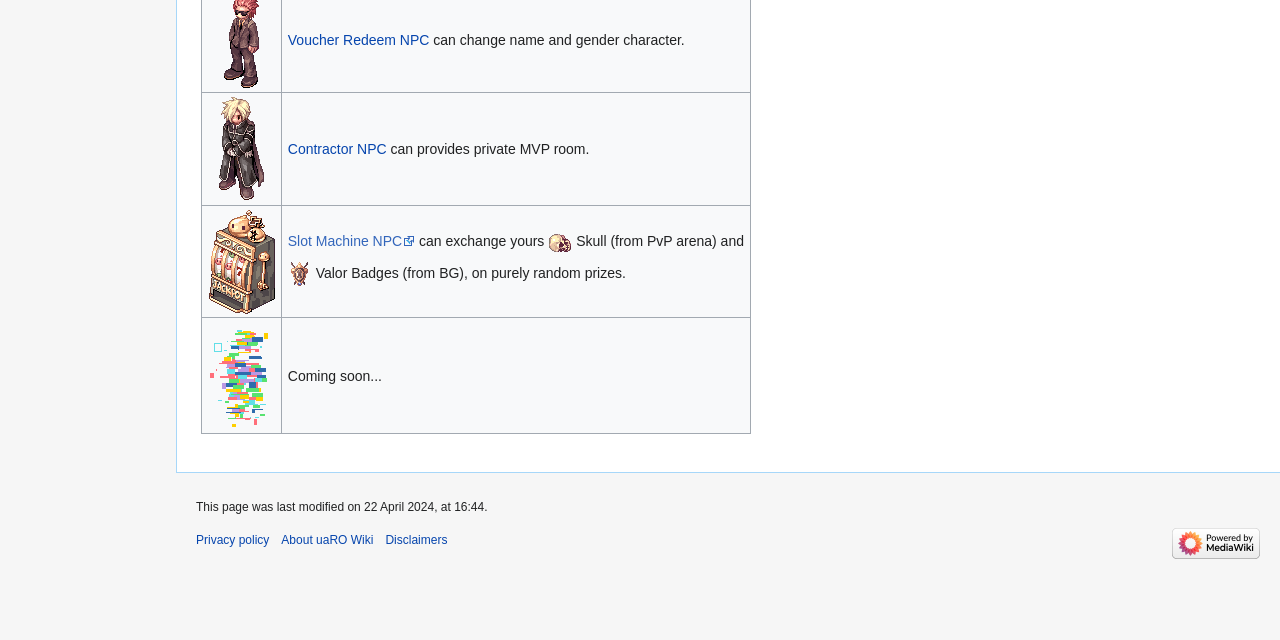From the webpage screenshot, predict the bounding box coordinates (top-left x, top-left y, bottom-right x, bottom-right y) for the UI element described here: Hire Us

None